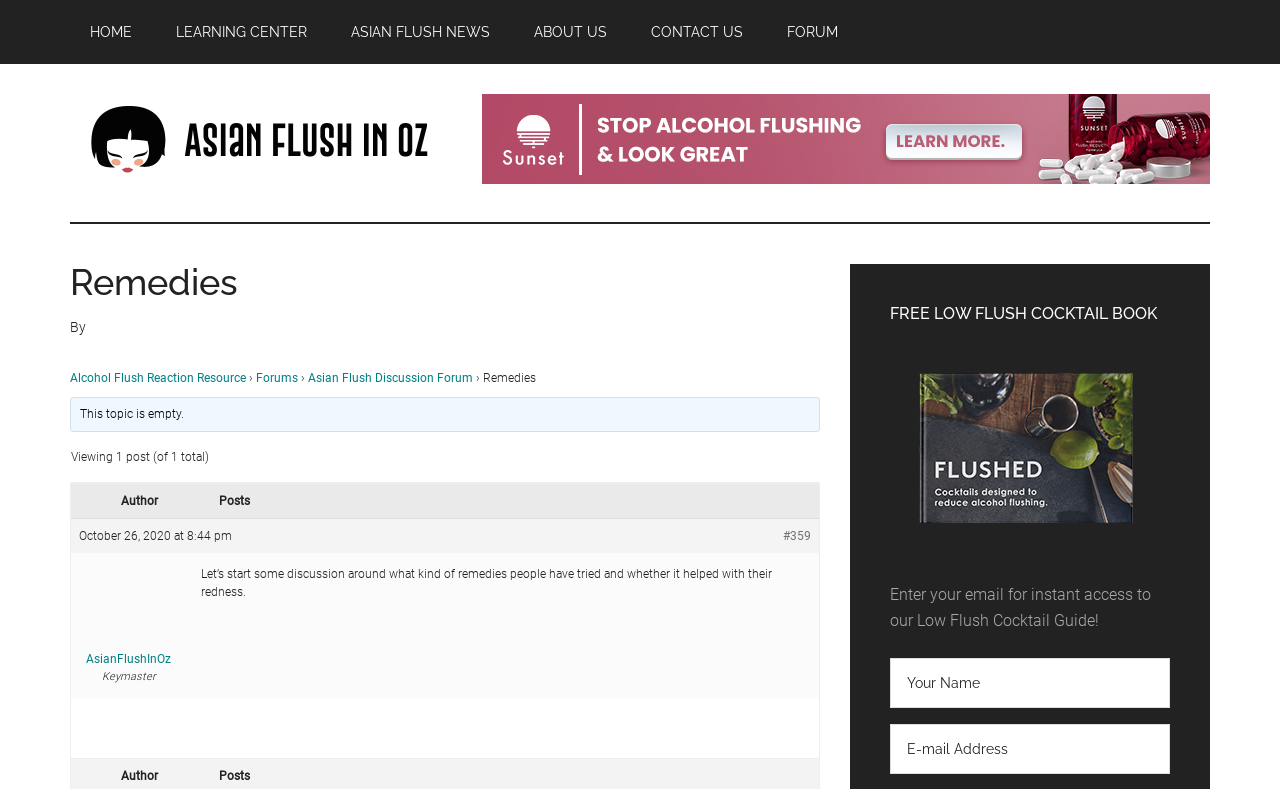Can you pinpoint the bounding box coordinates for the clickable element required for this instruction: "Read the latest post about Wall Quilt With Decorative Stitches"? The coordinates should be four float numbers between 0 and 1, i.e., [left, top, right, bottom].

None